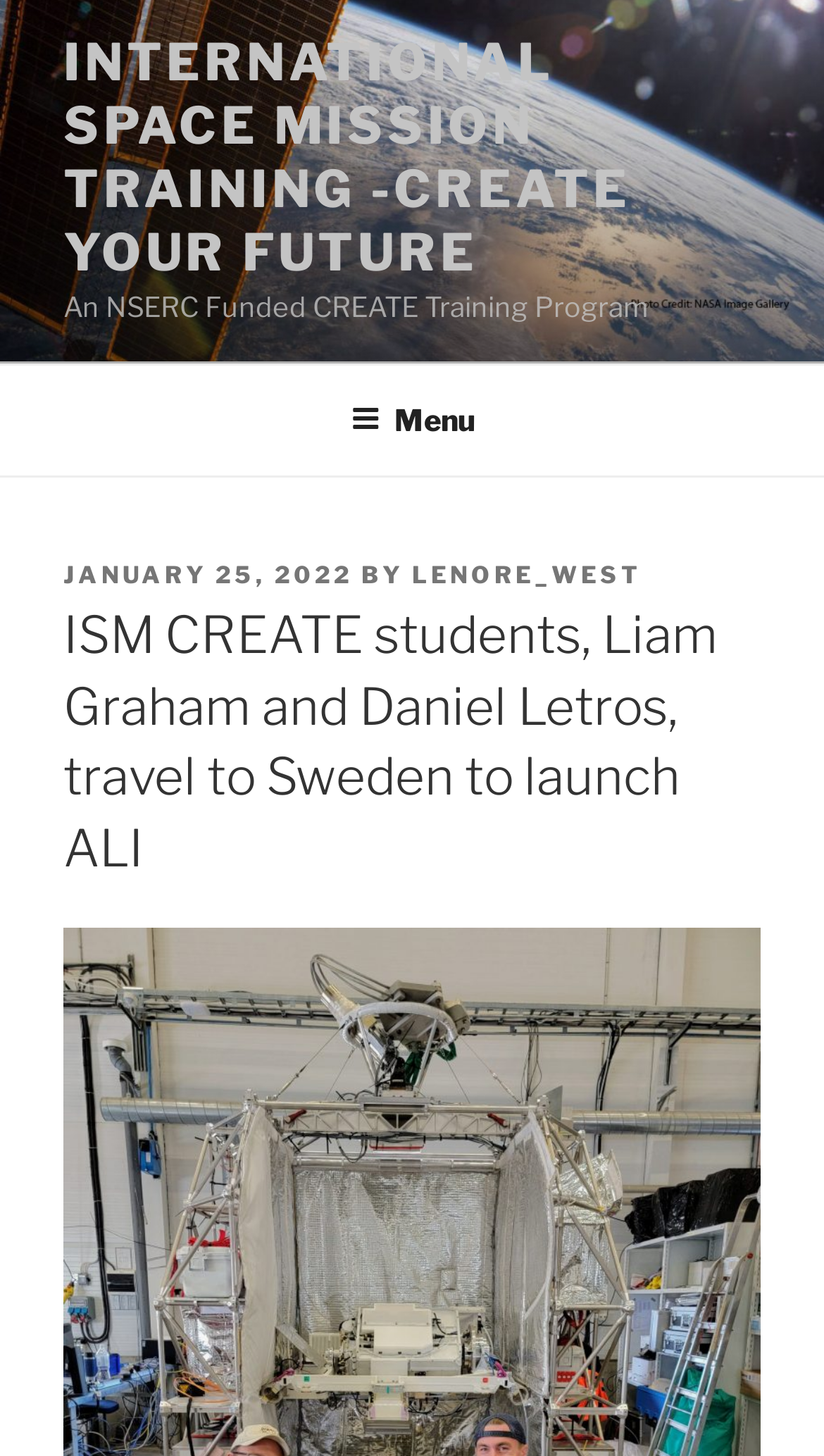Answer the following in one word or a short phrase: 
When was the article posted?

January 25, 2022